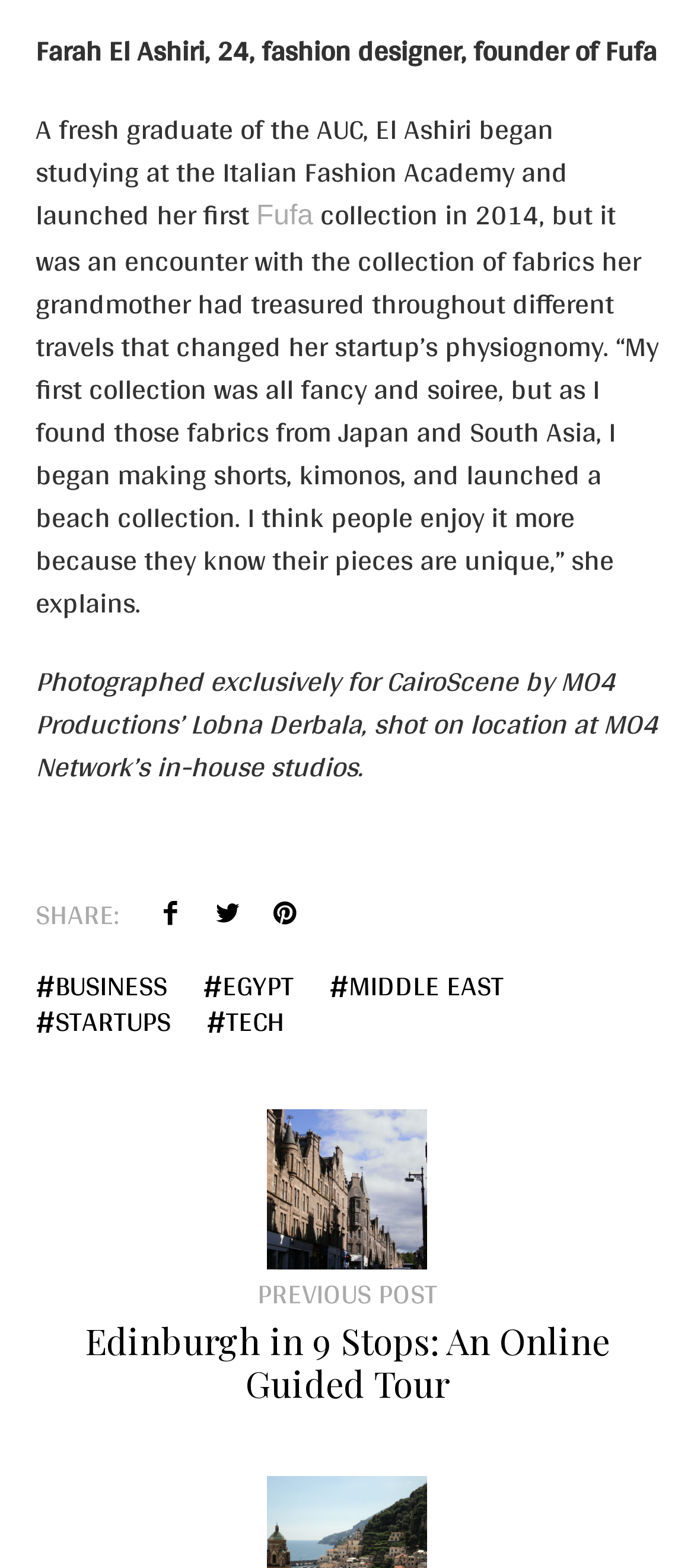Determine the bounding box coordinates of the clickable region to execute the instruction: "Share on Facebook". The coordinates should be four float numbers between 0 and 1, denoted as [left, top, right, bottom].

[0.221, 0.571, 0.272, 0.594]